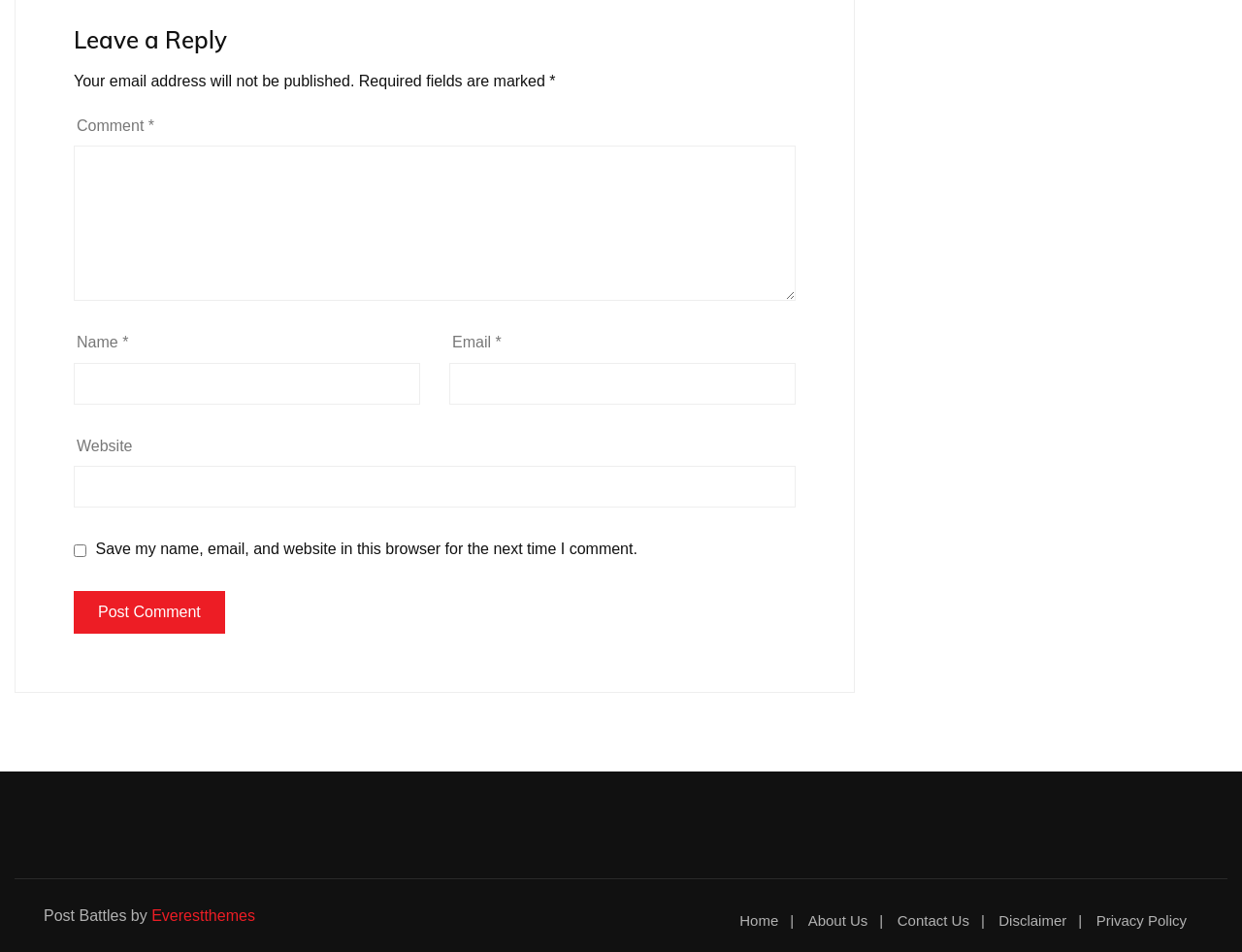Highlight the bounding box coordinates of the element you need to click to perform the following instruction: "Post your comment."

[0.059, 0.621, 0.181, 0.665]